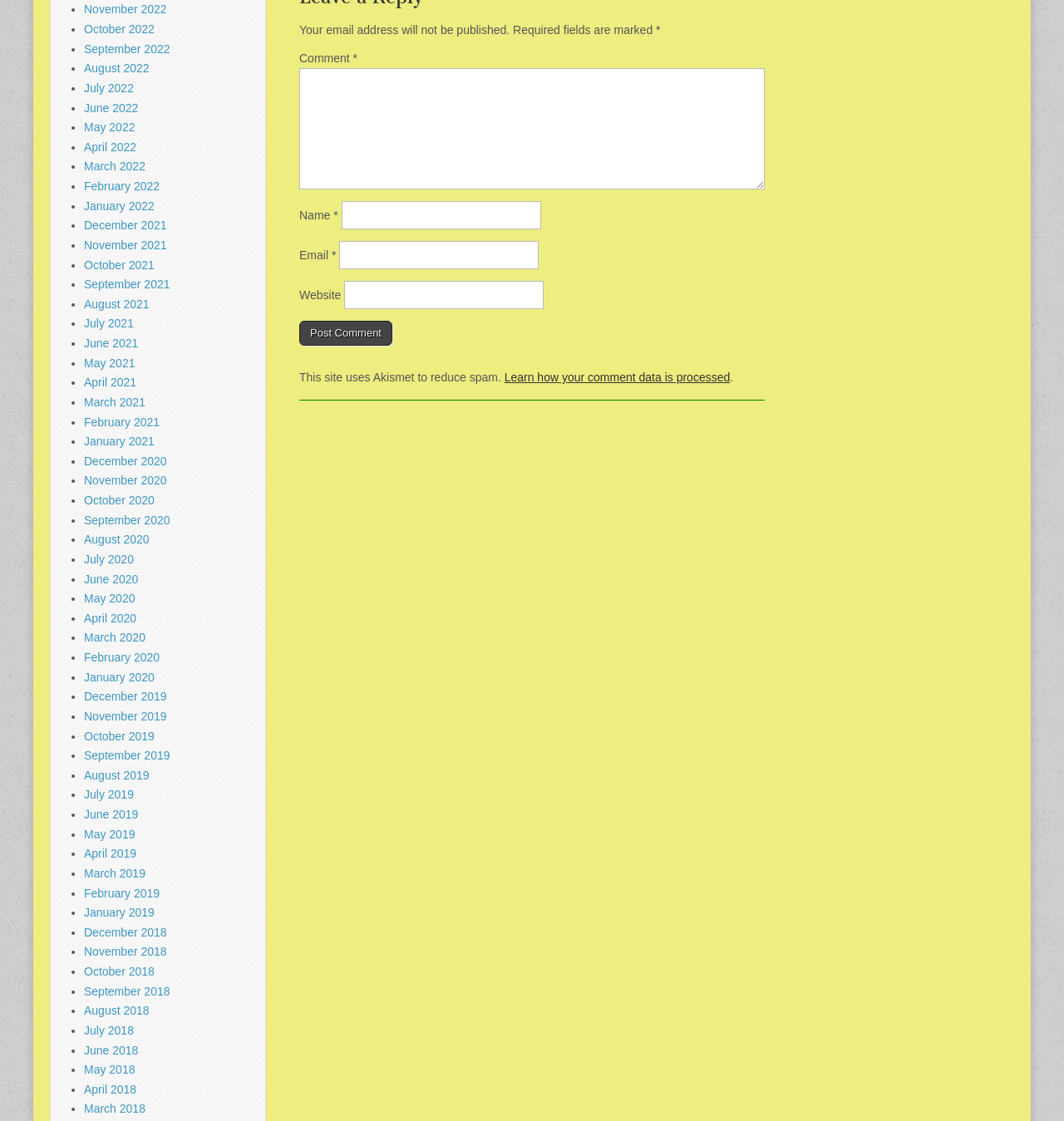Please provide the bounding box coordinates for the element that needs to be clicked to perform the following instruction: "Post your comment". The coordinates should be given as four float numbers between 0 and 1, i.e., [left, top, right, bottom].

[0.281, 0.286, 0.369, 0.308]